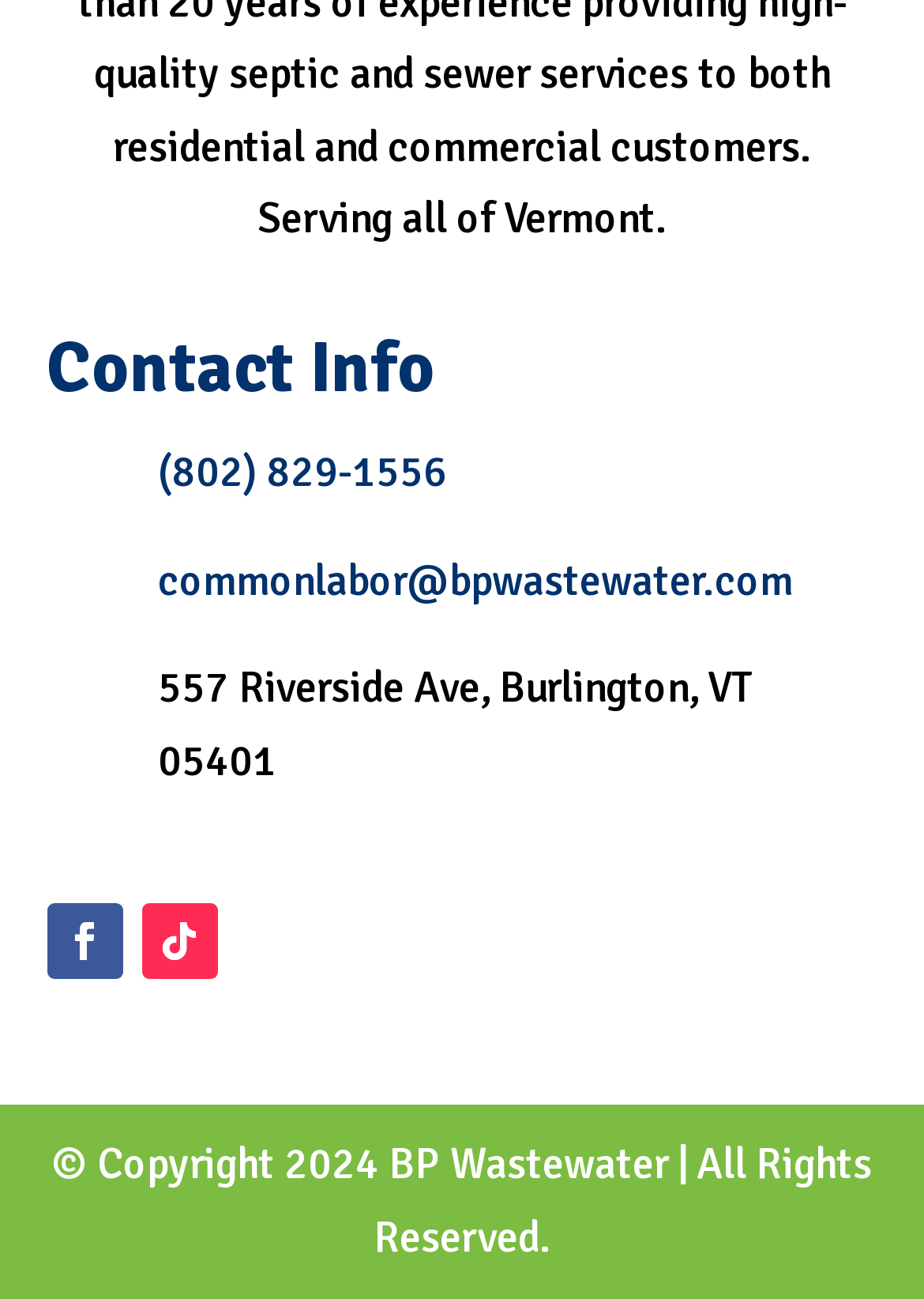Respond to the question below with a single word or phrase:
What is the address?

557 Riverside Ave, Burlington, VT 05401